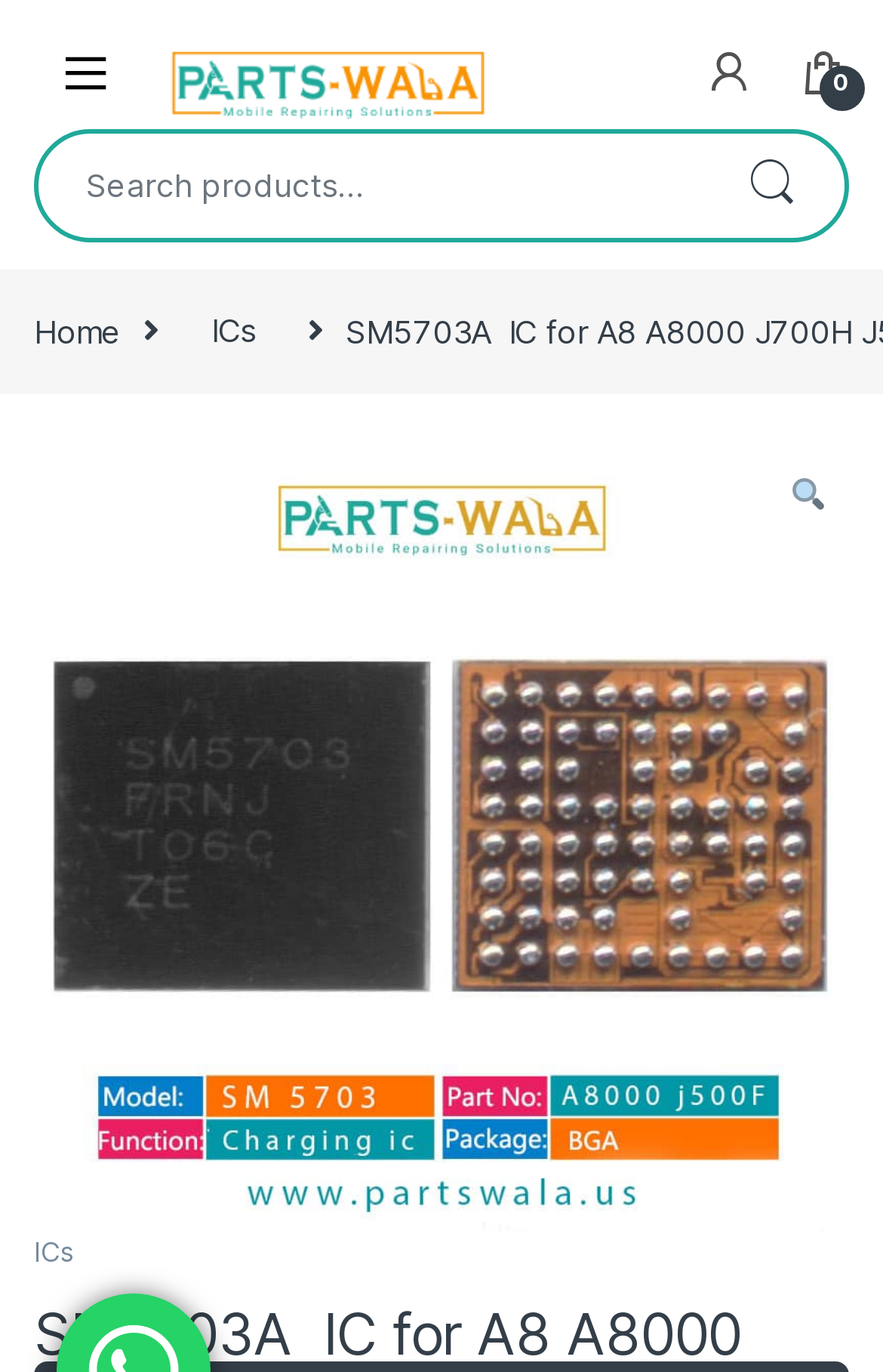Using the provided description: "alt="Parts Wala"", find the bounding box coordinates of the corresponding UI element. The output should be four float numbers between 0 and 1, in the format [left, top, right, bottom].

[0.192, 0.018, 0.551, 0.087]